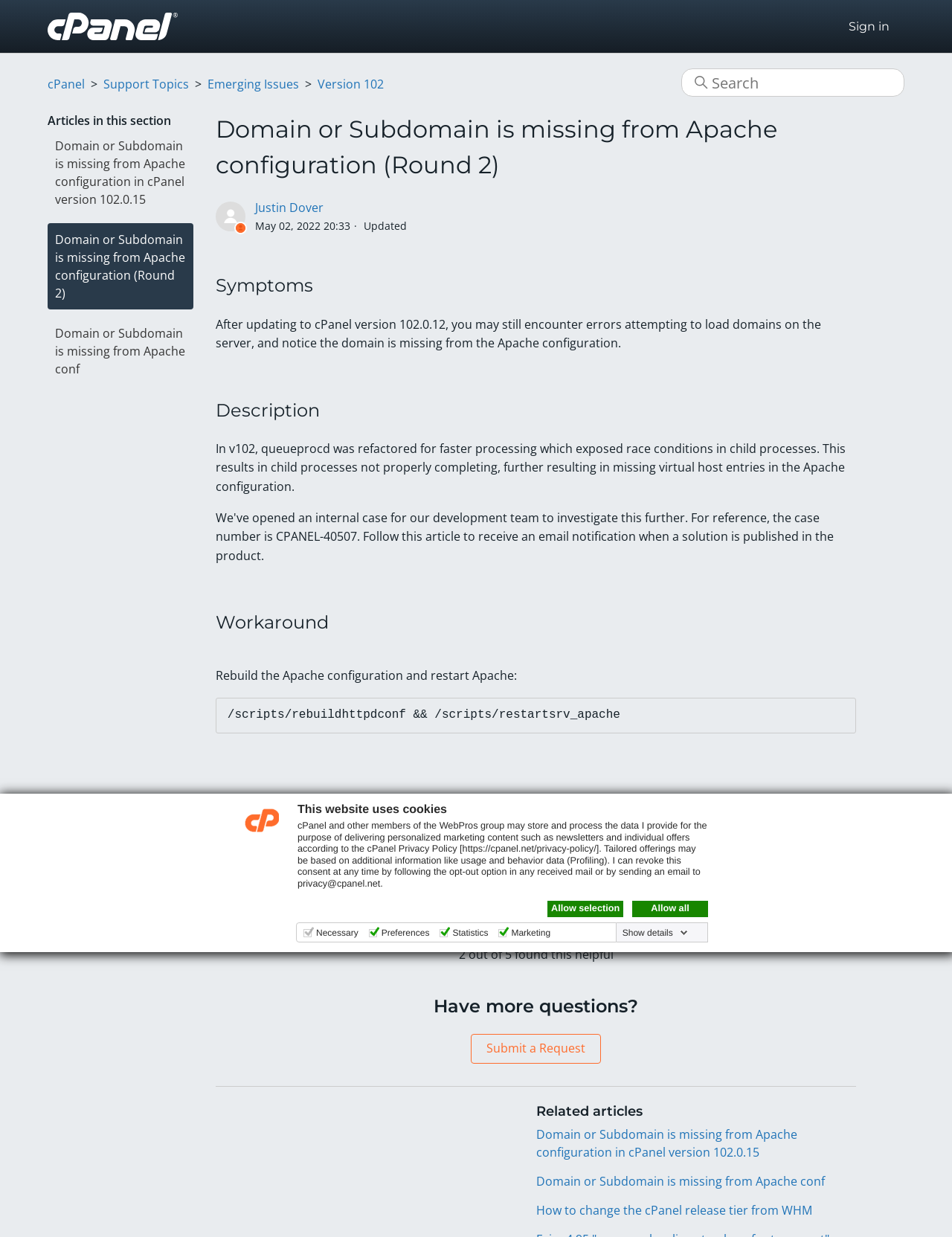Locate the bounding box coordinates of the element I should click to achieve the following instruction: "Click the 'Sign in' button".

[0.891, 0.014, 0.95, 0.029]